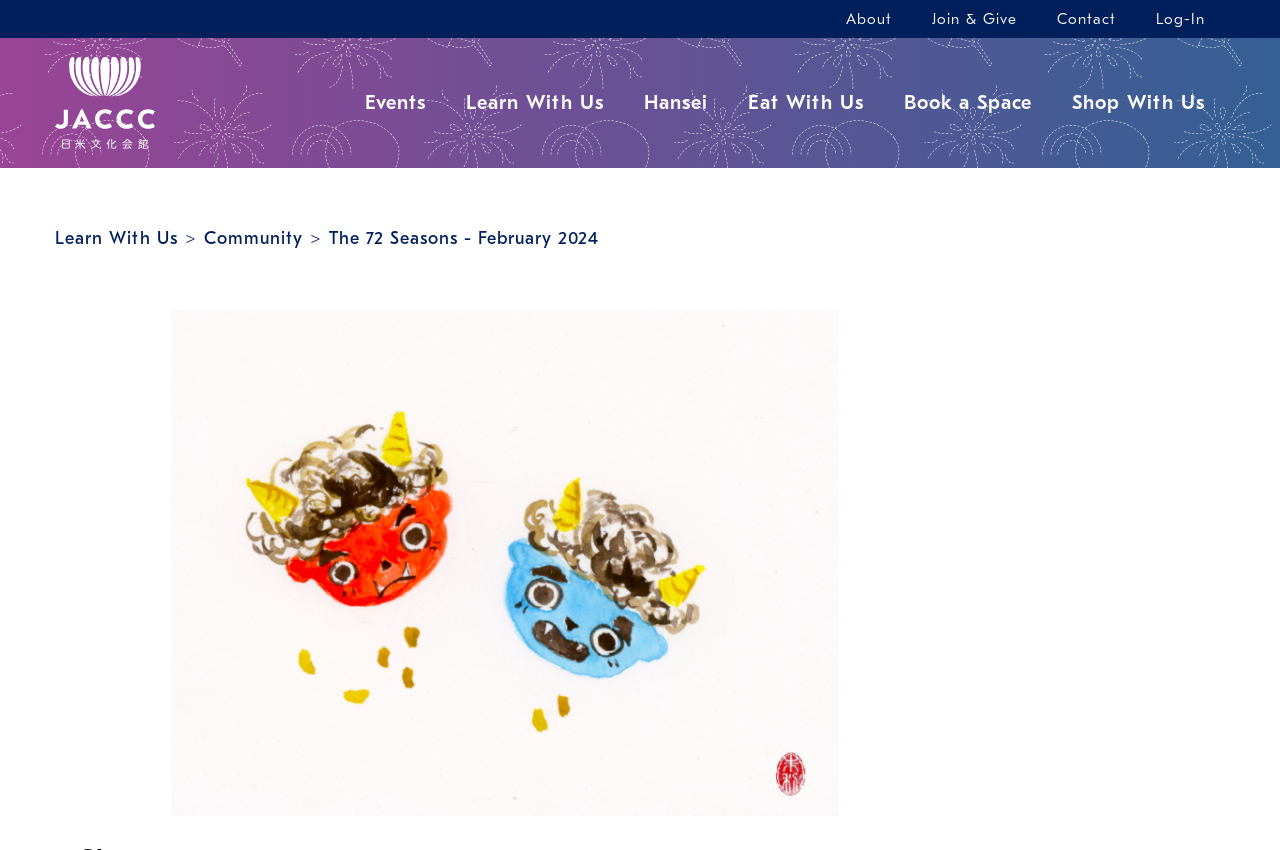Could you please study the image and provide a detailed answer to the question:
What is the second menu item?

I looked at the elements with type 'link' and found that the second menu item is 'Events', which is located below the top navigation bar.